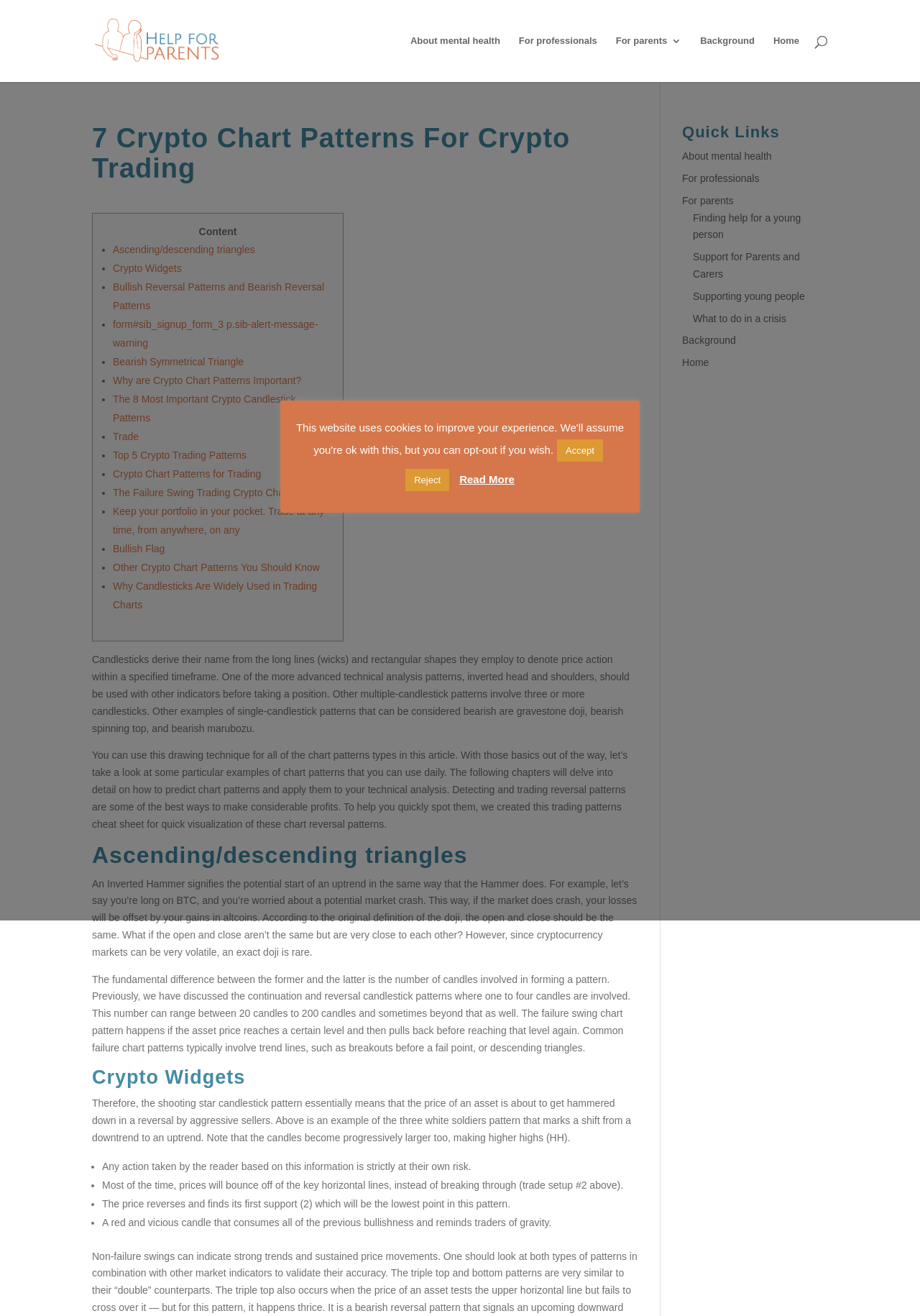What is the purpose of the 'failure swing chart pattern'?
Please elaborate on the answer to the question with detailed information.

The 'failure swing chart pattern' is used to predict a market crash, as mentioned in the text 'For example, let’s say you’re long on BTC, and you’re worried about a potential market crash. This way, if the market does crash, your losses will be offset by your gains in altcoins.'